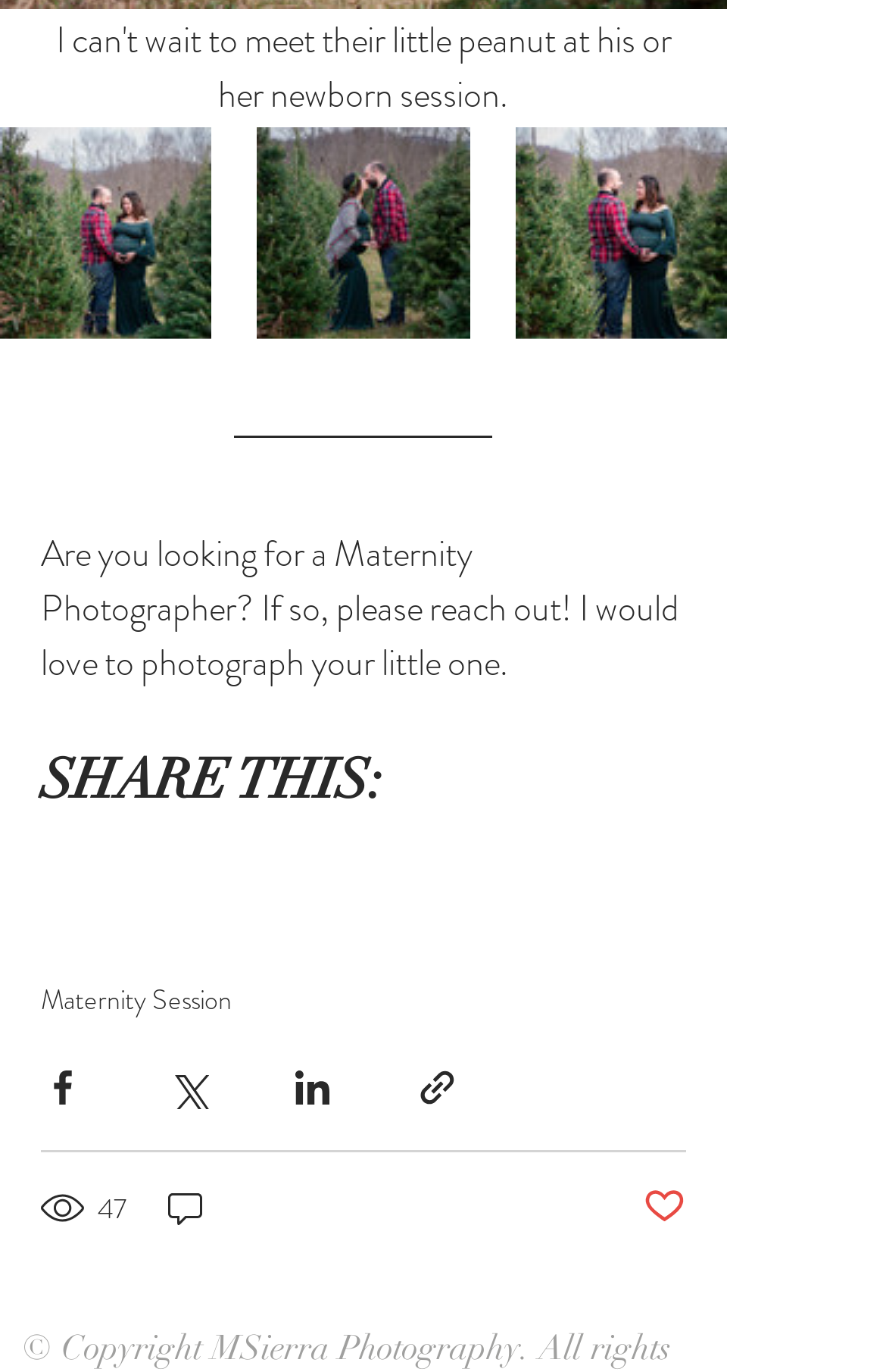Use the information in the screenshot to answer the question comprehensively: What is the photographer looking for?

The photographer is looking for maternity clients as indicated by the text 'Are you looking for a Maternity Photographer? If so, please reach out! I would love to photograph your little one.'